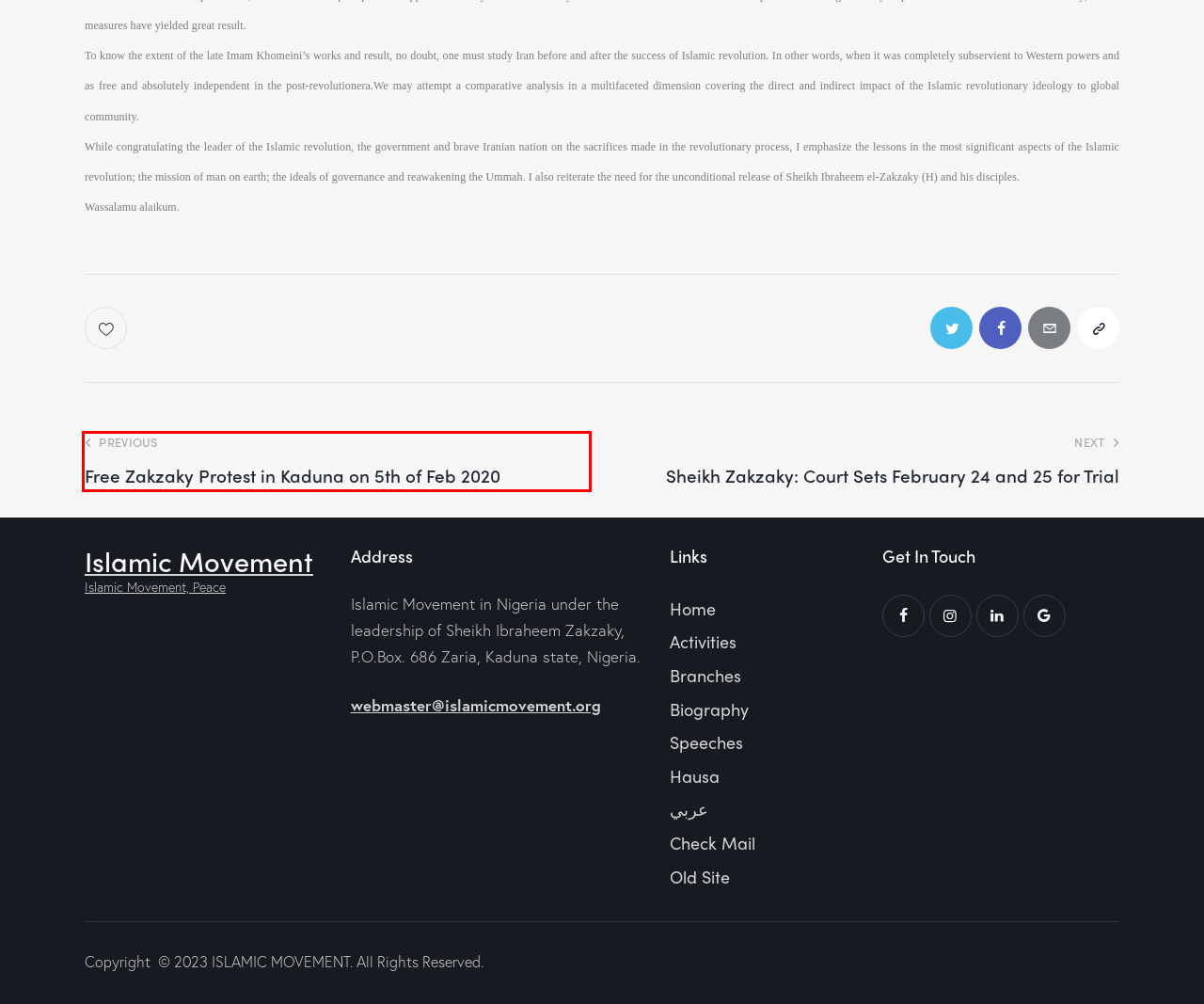Review the webpage screenshot provided, noting the red bounding box around a UI element. Choose the description that best matches the new webpage after clicking the element within the bounding box. The following are the options:
A. Branches - Islamic Movement
B. Frontpage Archives - Islamic Movement
C. Free Zakzaky Protest in Kaduna on 5th of Feb 2020 - Islamic Movement
D. Biography - Islamic Movement
E. Speeches - Islamic Movement
F. admin, Author at Islamic Movement
G. Home - Islamic Movement
H. Islamic Movement-Homepage

C